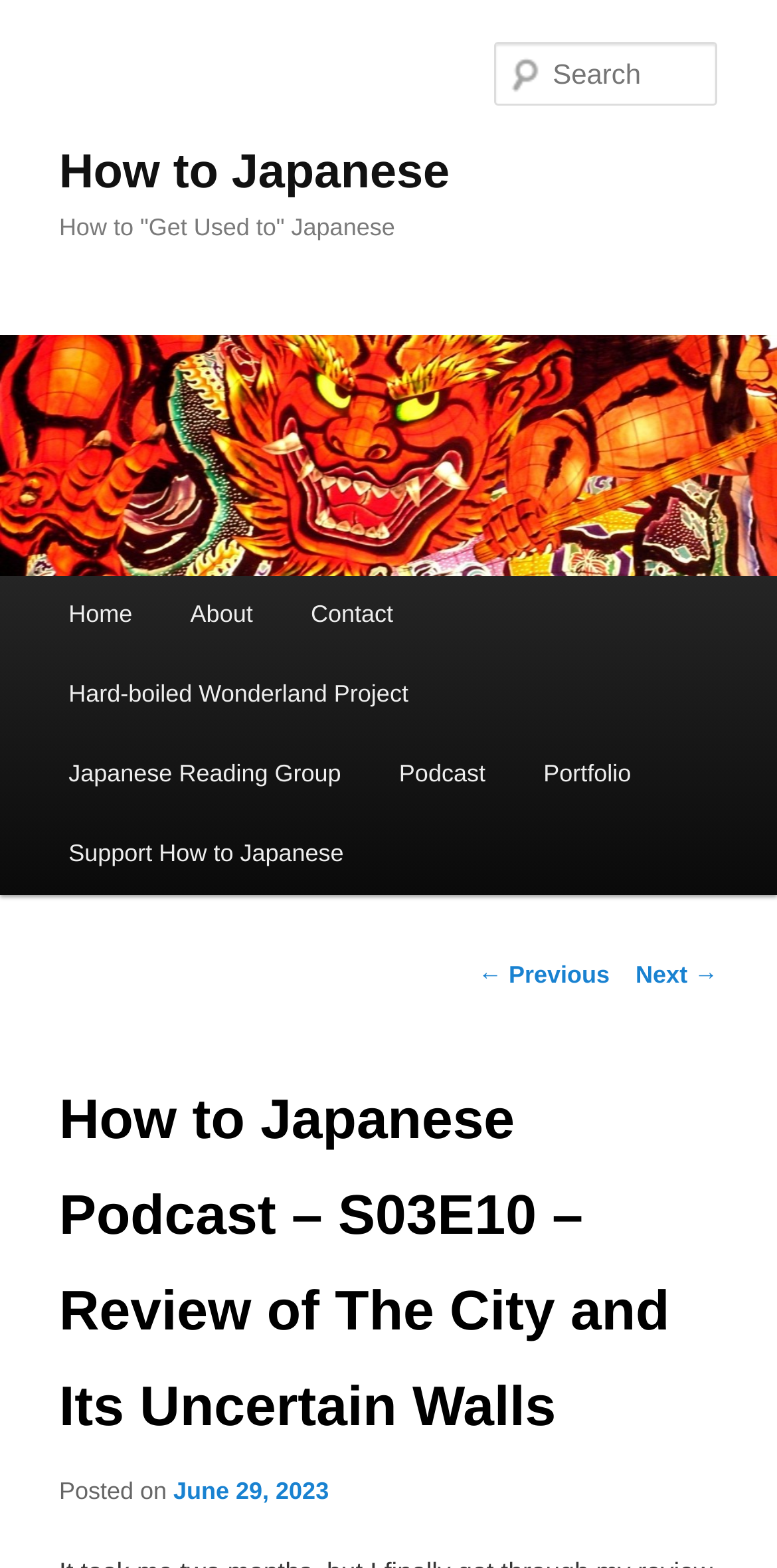Generate a comprehensive description of the webpage.

The webpage is about the "How to Japanese" podcast, specifically episode S03E10, which is a review of "The City and Its Uncertain Walls". 

At the top, there is a link to skip to the primary content. Below that, there is a large heading with the title "How to Japanese" and a smaller link with the same text. 

Further down, there is another heading titled "How to 'Get Used to' Japanese". 

On the left side, there is a vertical menu with links to various sections, including "Home", "About", "Contact", and others. 

On the right side, there is a search box with a label "Search". 

Below the menu, there is a large image with the title "How to Japanese". 

The main content of the page is divided into two sections. The top section has a heading with the title of the podcast episode and a subheading with the posting date, "June 29, 2023". 

At the bottom, there are links for post navigation, with "Previous" and "Next" buttons.